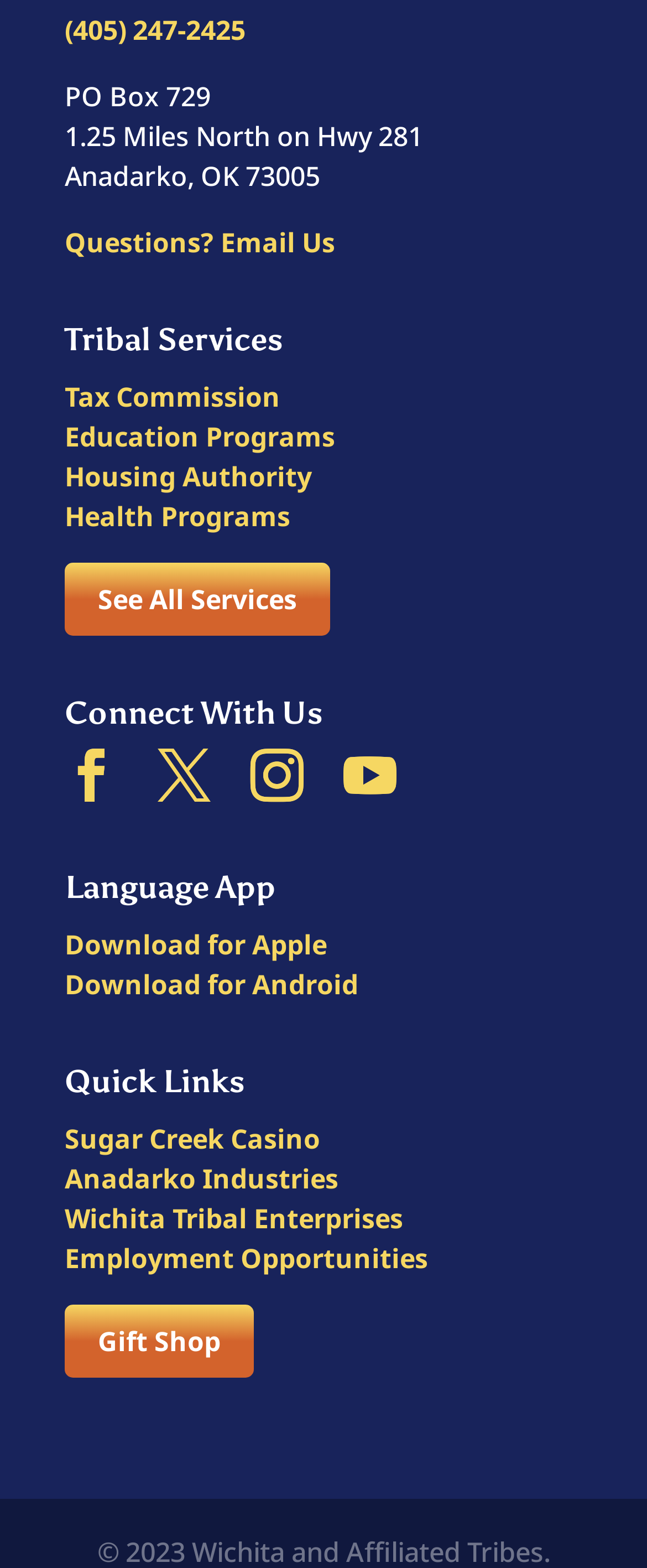Could you determine the bounding box coordinates of the clickable element to complete the instruction: "Visit the Tax Commission"? Provide the coordinates as four float numbers between 0 and 1, i.e., [left, top, right, bottom].

[0.1, 0.241, 0.433, 0.264]